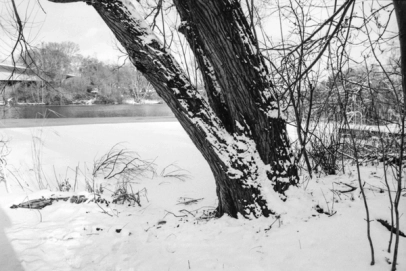Please reply with a single word or brief phrase to the question: 
What is the condition of the sky?

Overcast